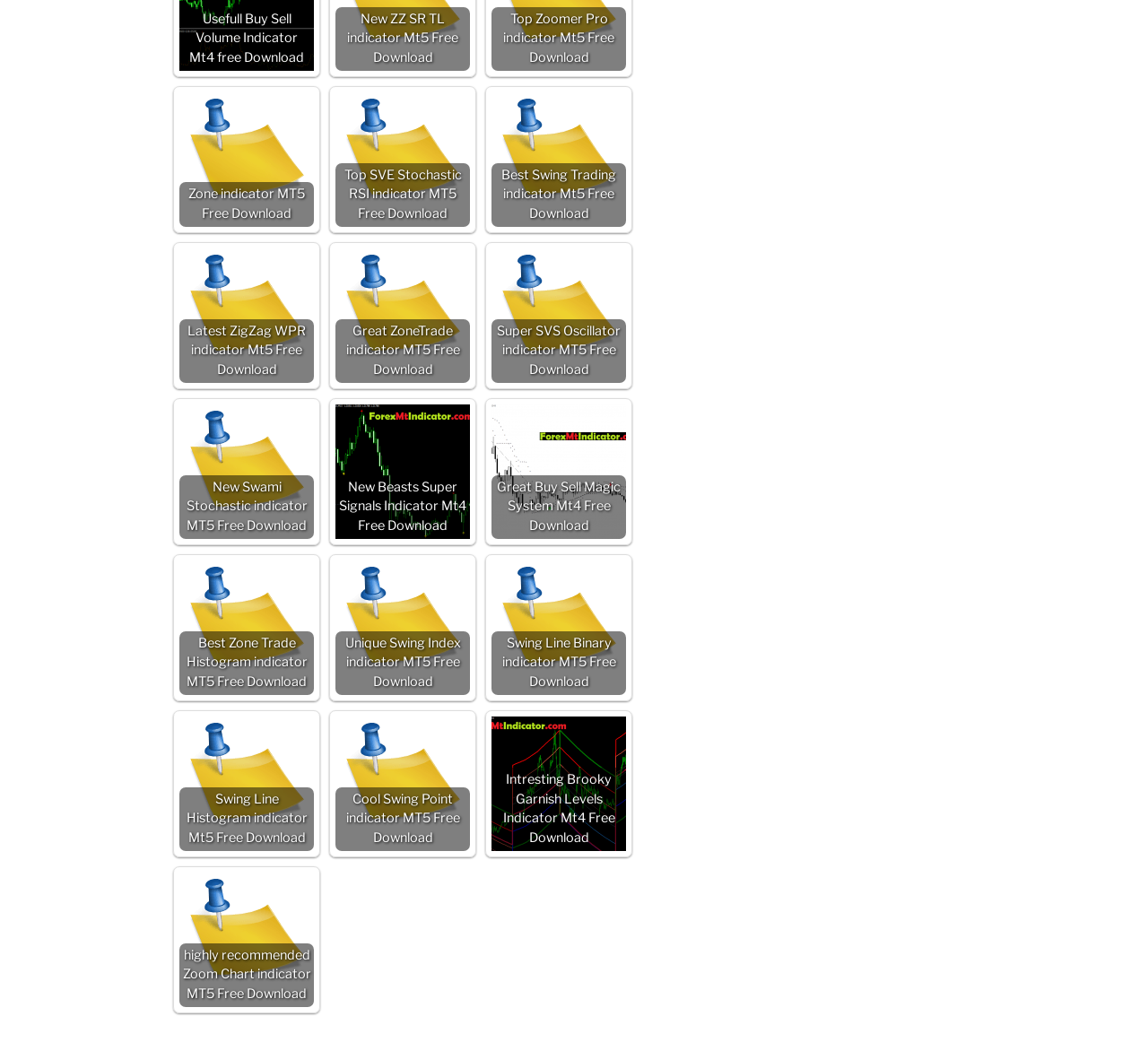Specify the bounding box coordinates of the element's region that should be clicked to achieve the following instruction: "Download Zone indicator MT5". The bounding box coordinates consist of four float numbers between 0 and 1, in the format [left, top, right, bottom].

[0.156, 0.088, 0.273, 0.216]